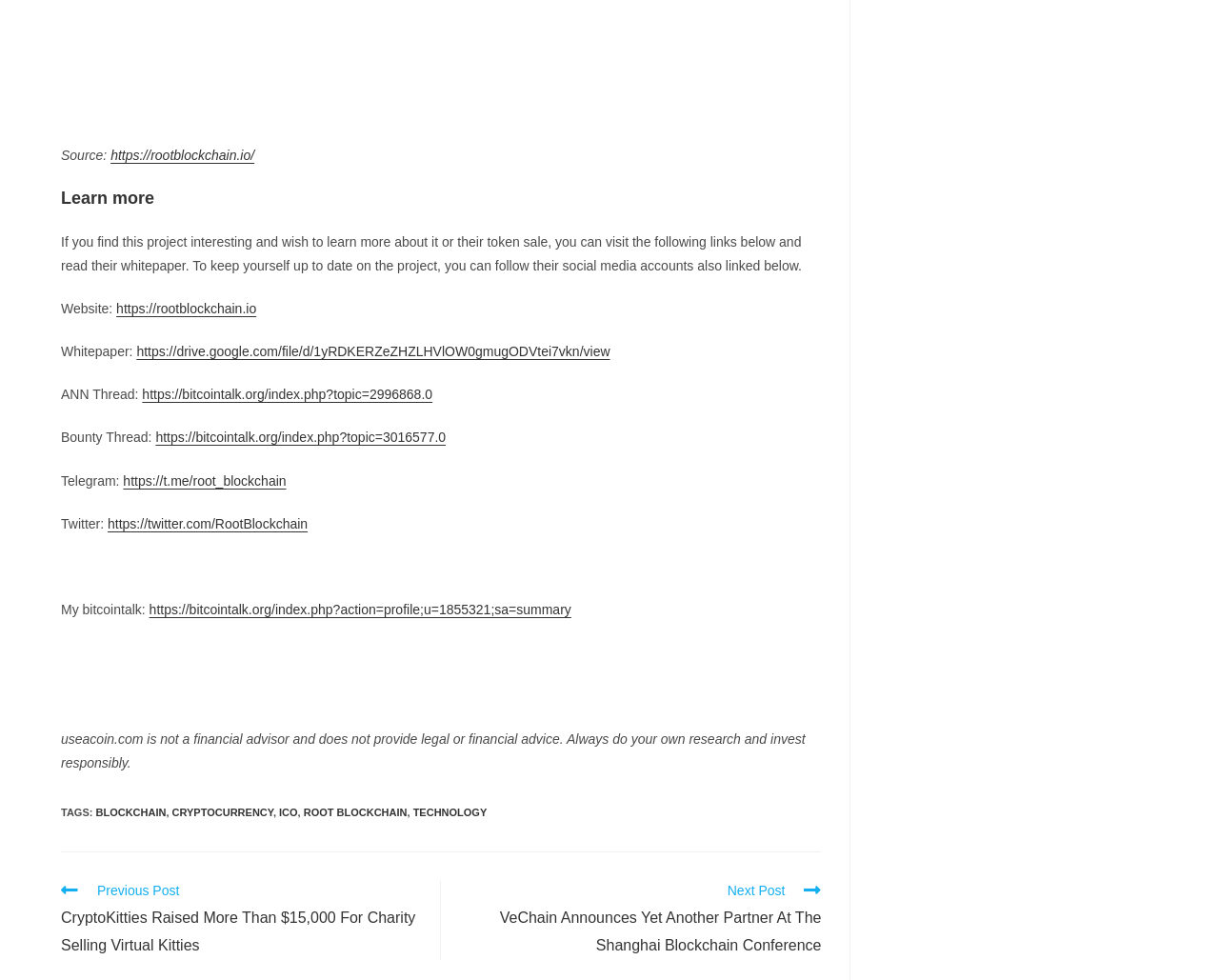Identify the bounding box coordinates of the element to click to follow this instruction: 'View the previous post about CryptoKitties'. Ensure the coordinates are four float values between 0 and 1, provided as [left, top, right, bottom].

[0.05, 0.899, 0.345, 0.979]